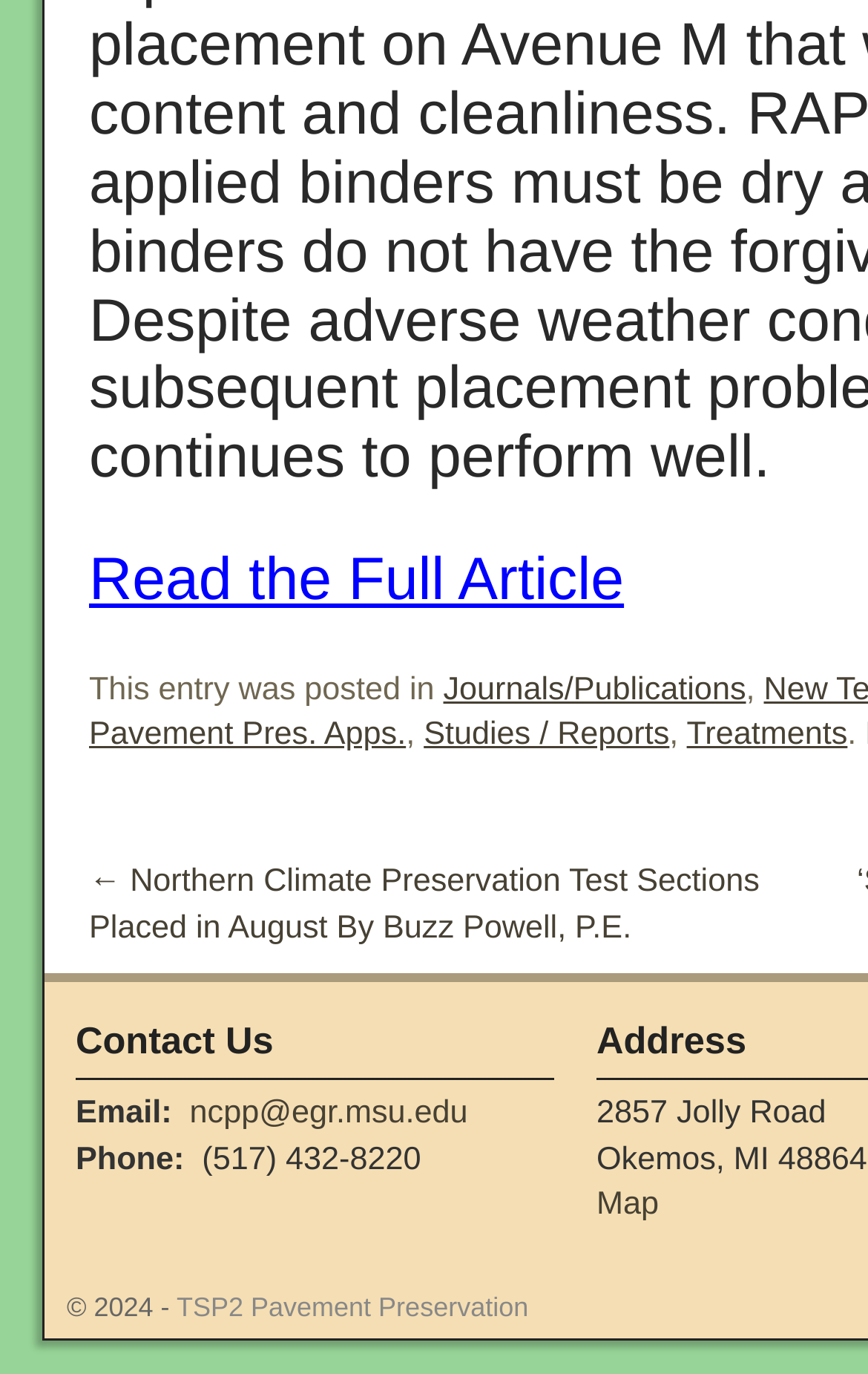Determine the bounding box coordinates for the area that should be clicked to carry out the following instruction: "Read the full article".

[0.103, 0.397, 0.719, 0.446]